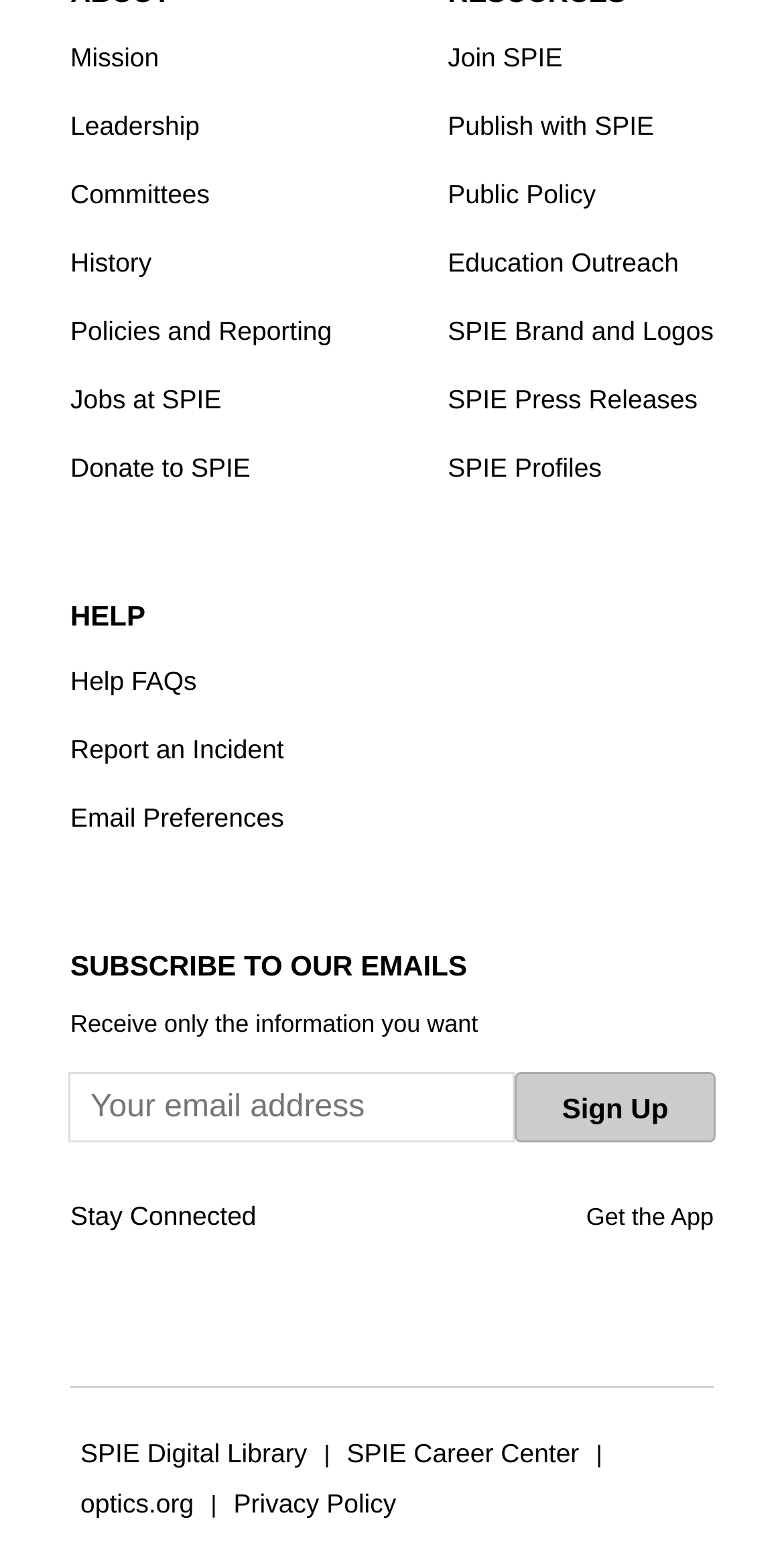Give a short answer to this question using one word or a phrase:
What is the first link on the webpage?

Mission